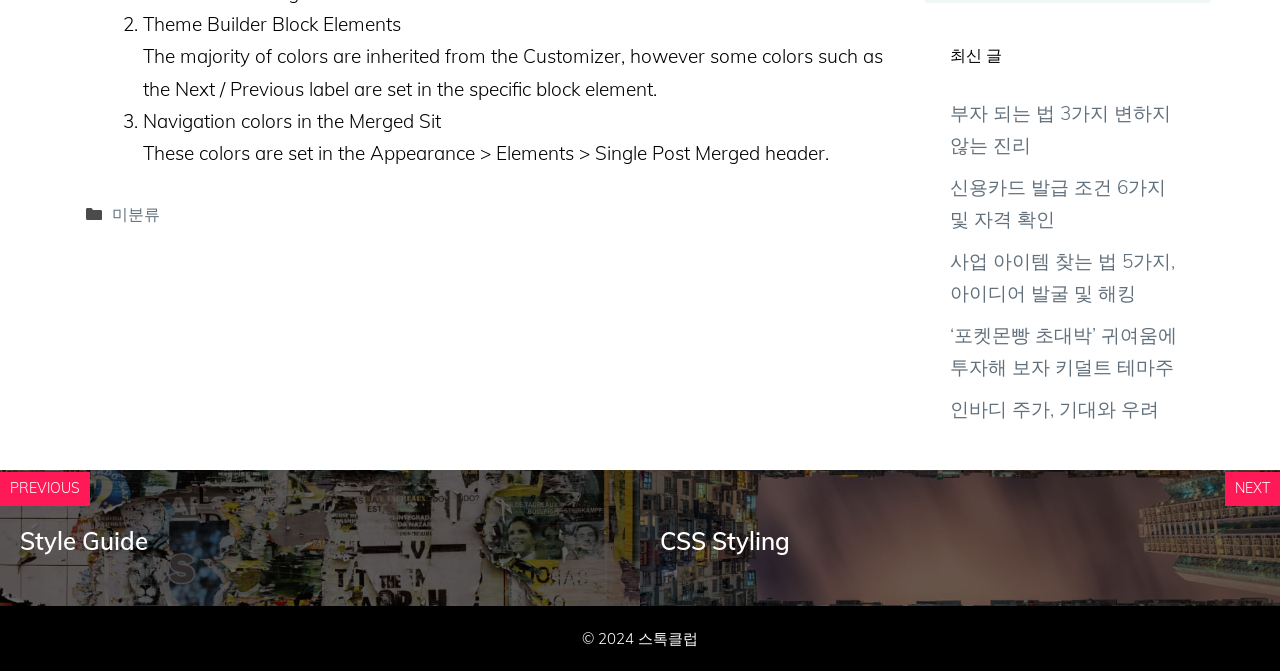Determine the bounding box for the UI element as described: "미분류". The coordinates should be represented as four float numbers between 0 and 1, formatted as [left, top, right, bottom].

[0.087, 0.304, 0.125, 0.333]